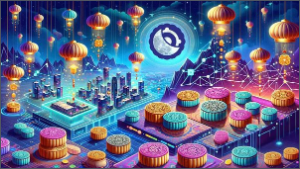What is the central element of the illustration?
From the image, respond with a single word or phrase.

A circular emblem